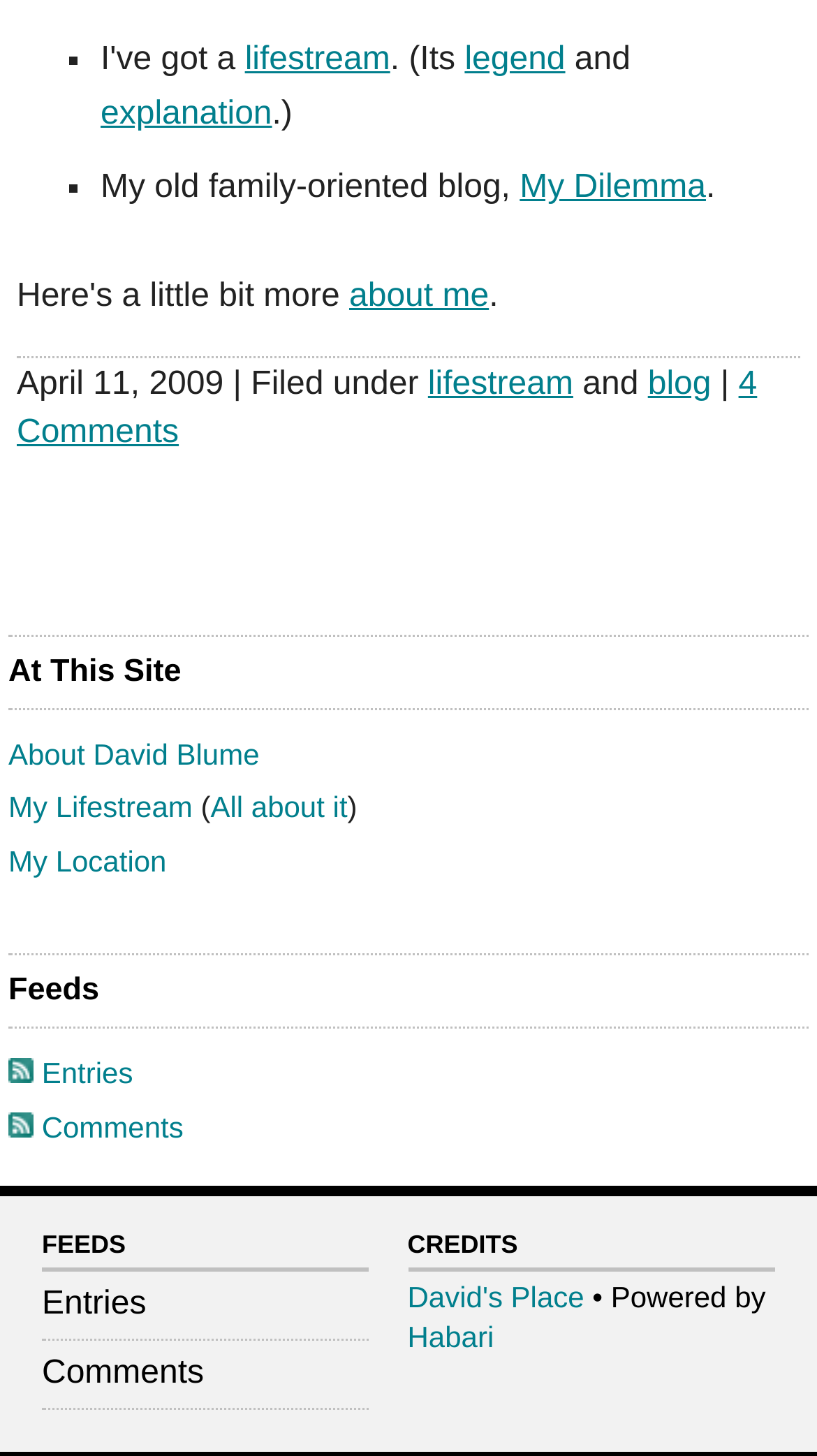Please identify the bounding box coordinates of the element's region that I should click in order to complete the following instruction: "view my location". The bounding box coordinates consist of four float numbers between 0 and 1, i.e., [left, top, right, bottom].

[0.01, 0.579, 0.204, 0.602]